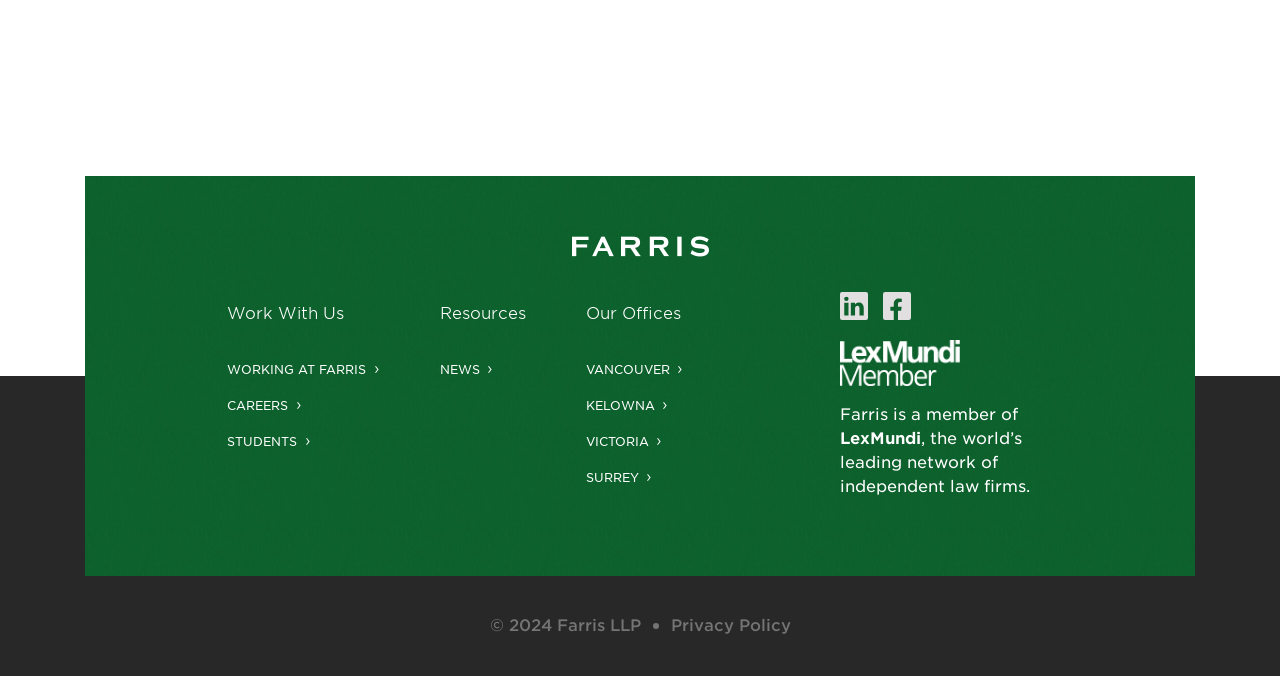What is the purpose of the 'Work With Us' link?
Please provide a full and detailed response to the question.

The 'Work With Us' link is located near the 'CAREERS' and 'STUDENTS' links, suggesting that it is related to career opportunities or job applications at the law firm.